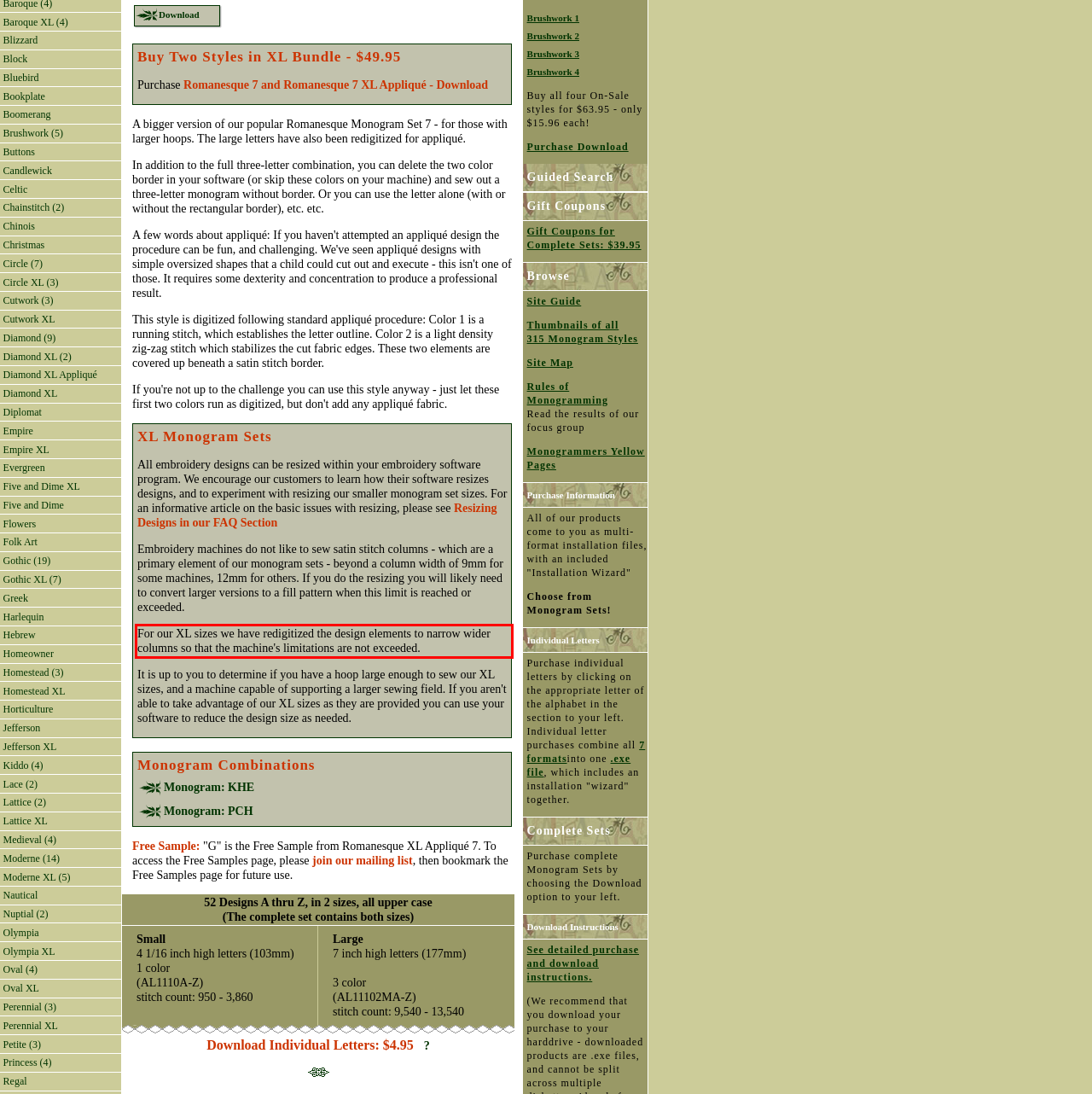There is a screenshot of a webpage with a red bounding box around a UI element. Please use OCR to extract the text within the red bounding box.

For our XL sizes we have redigitized the design elements to narrow wider columns so that the machine's limitations are not exceeded.